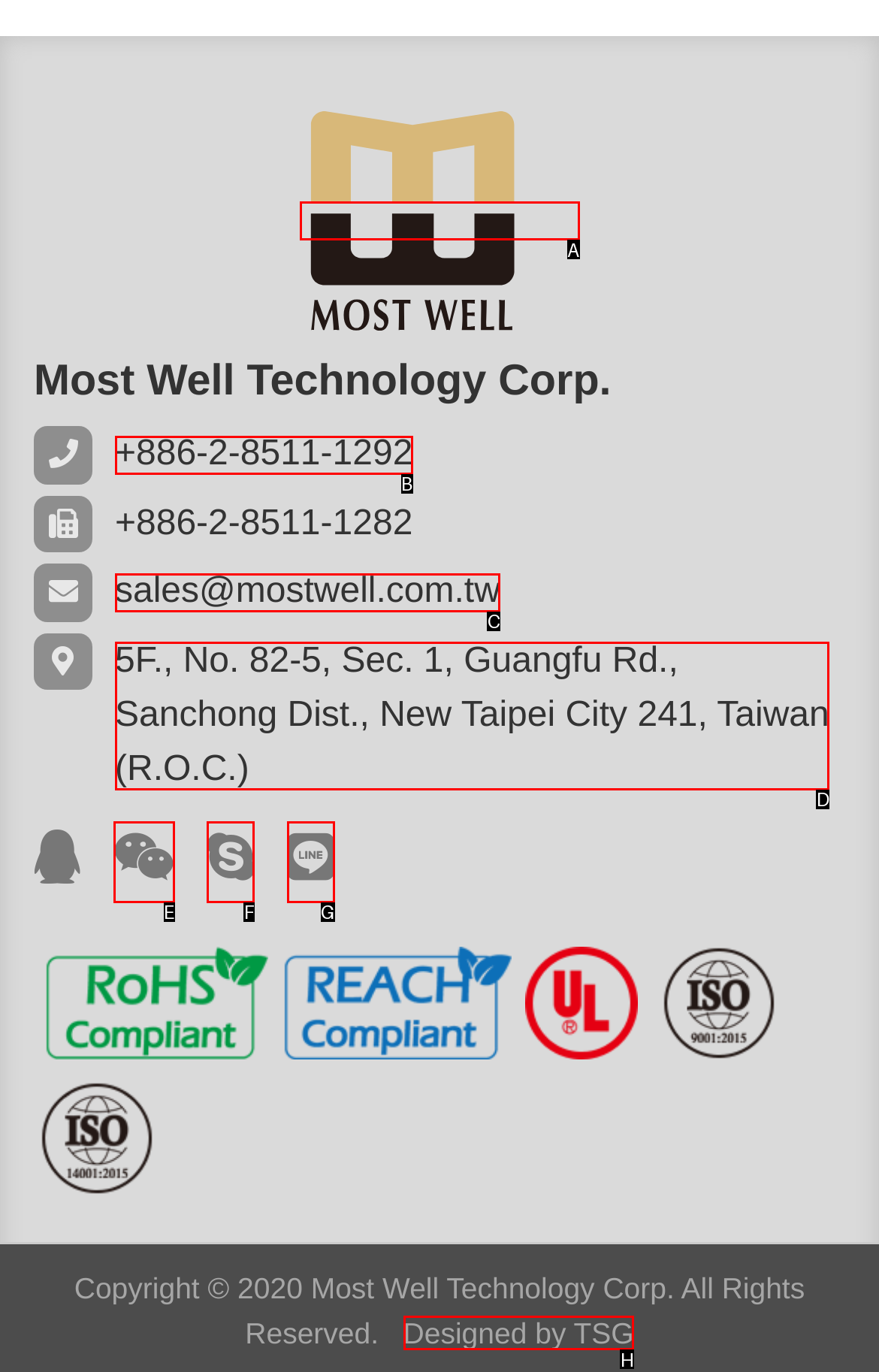From the options shown in the screenshot, tell me which lettered element I need to click to complete the task: Visit the designer's website.

H